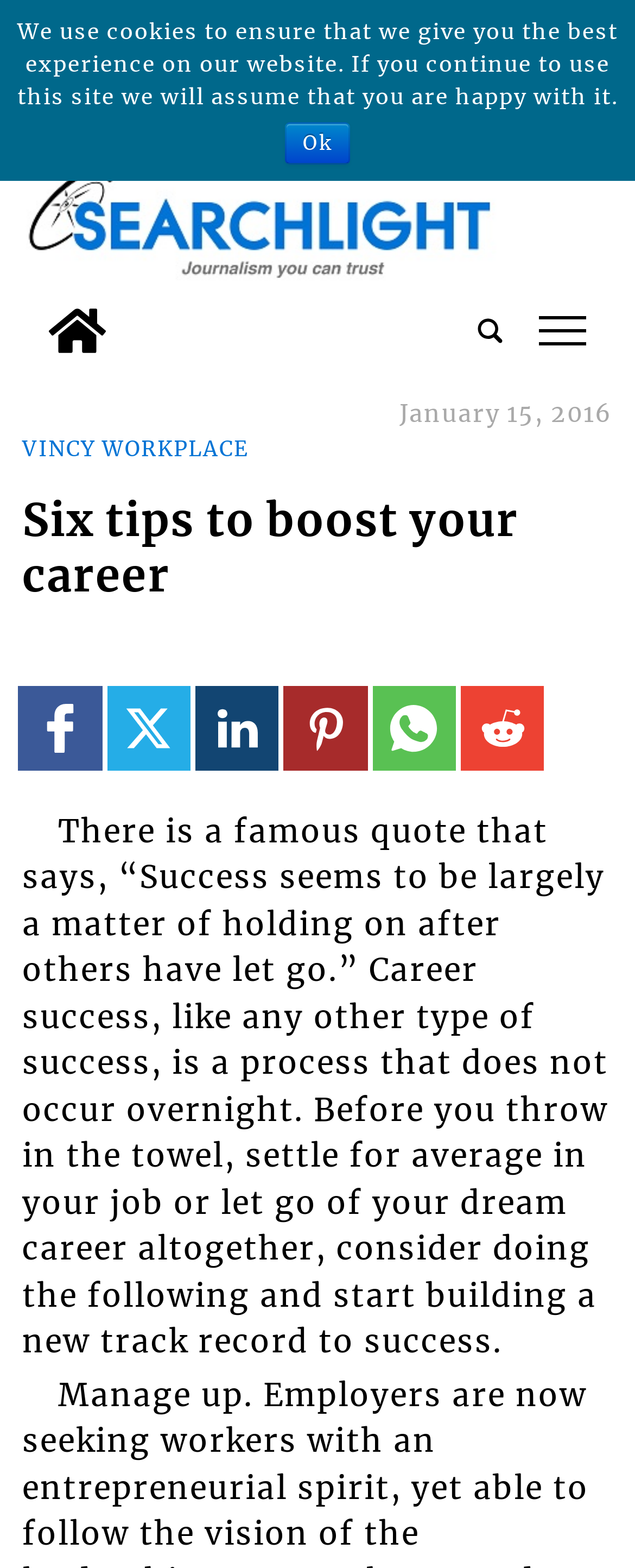Find and extract the text of the primary heading on the webpage.

Six tips to boost your career